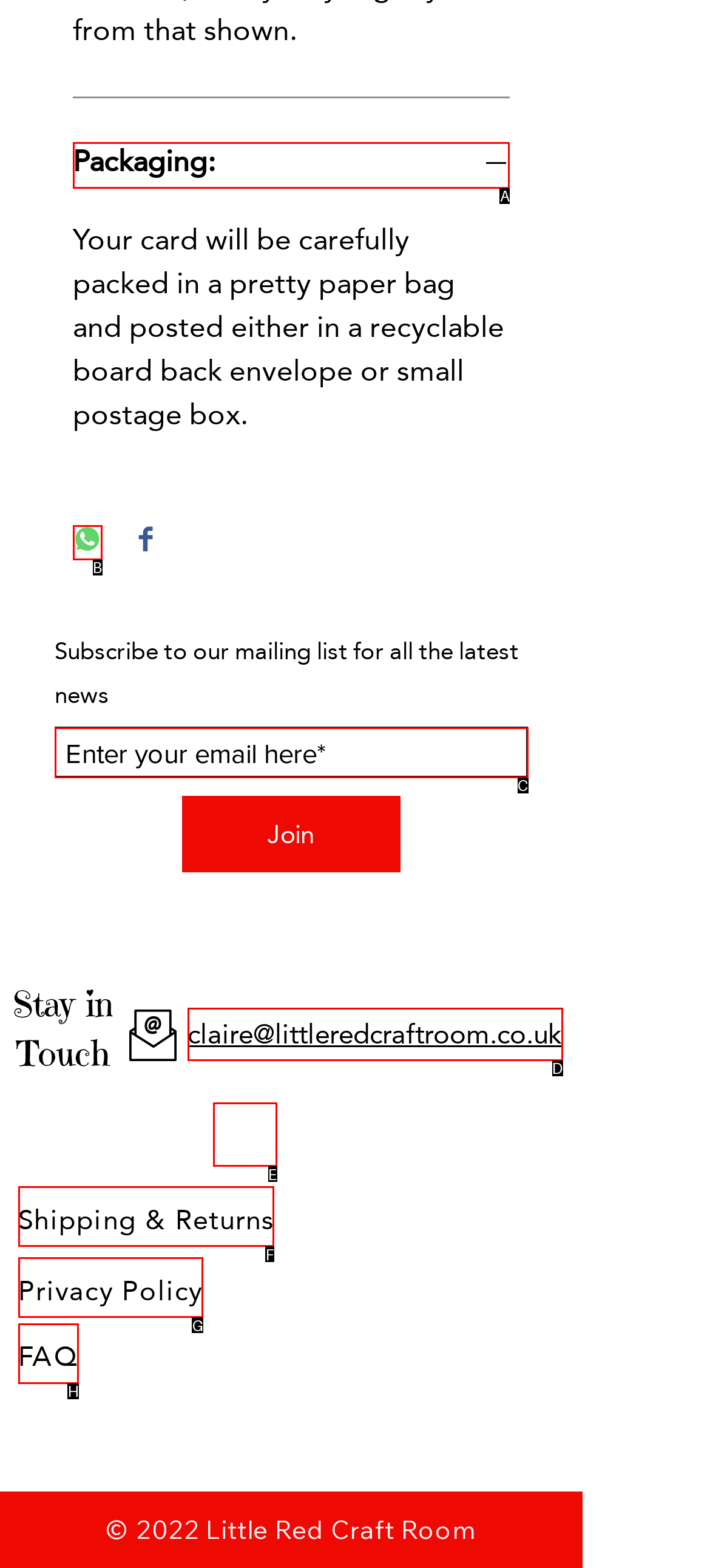Point out the letter of the HTML element you should click on to execute the task: view posts published on June 1, 2021
Reply with the letter from the given options.

None